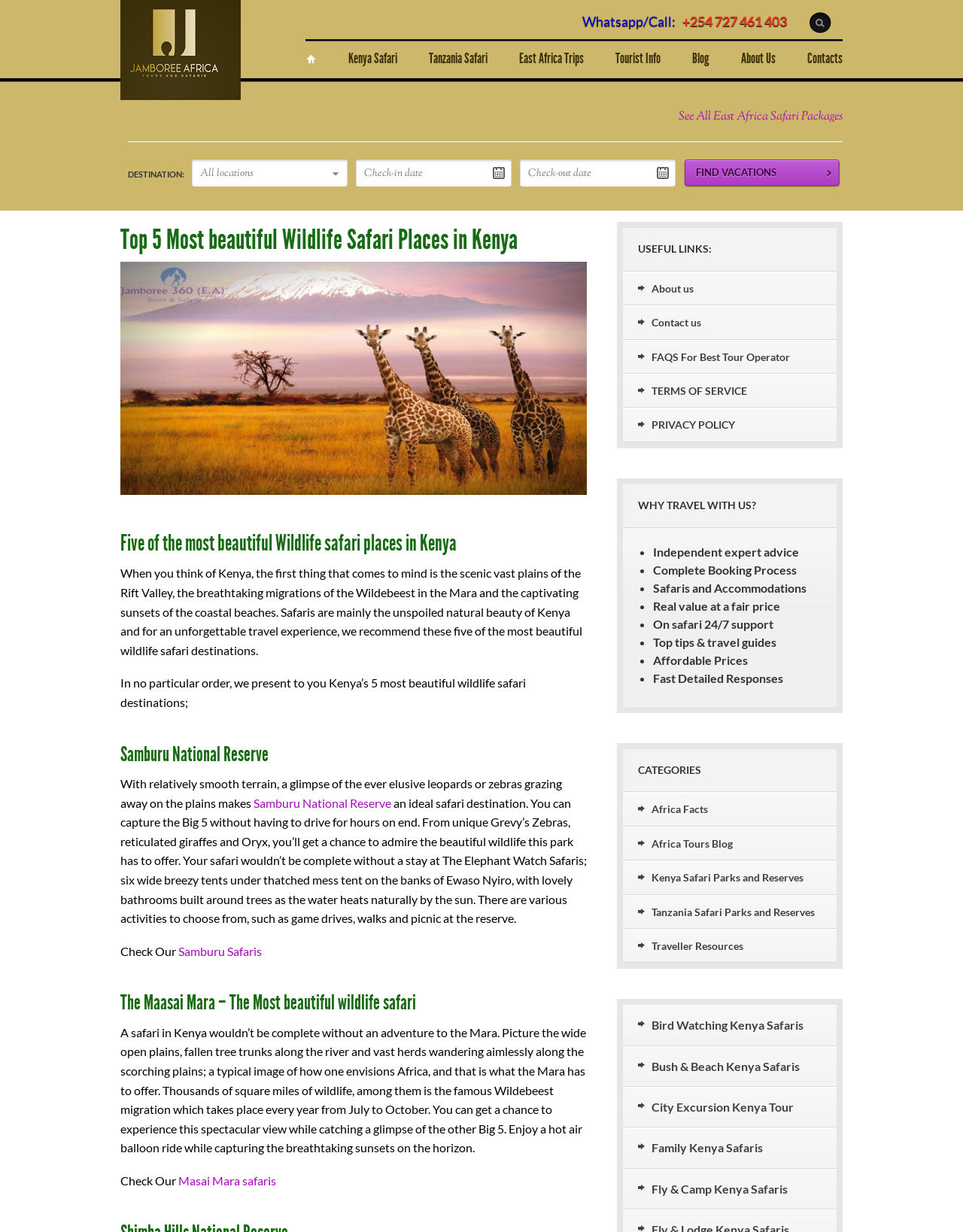What is the name of the river mentioned in the article?
Please provide a comprehensive answer to the question based on the webpage screenshot.

The article mentions Ewaso Nyiro as the river on the banks of which The Elephant Watch Safaris camp is located. This river is likely a significant geographical feature in Samburu National Reserve.